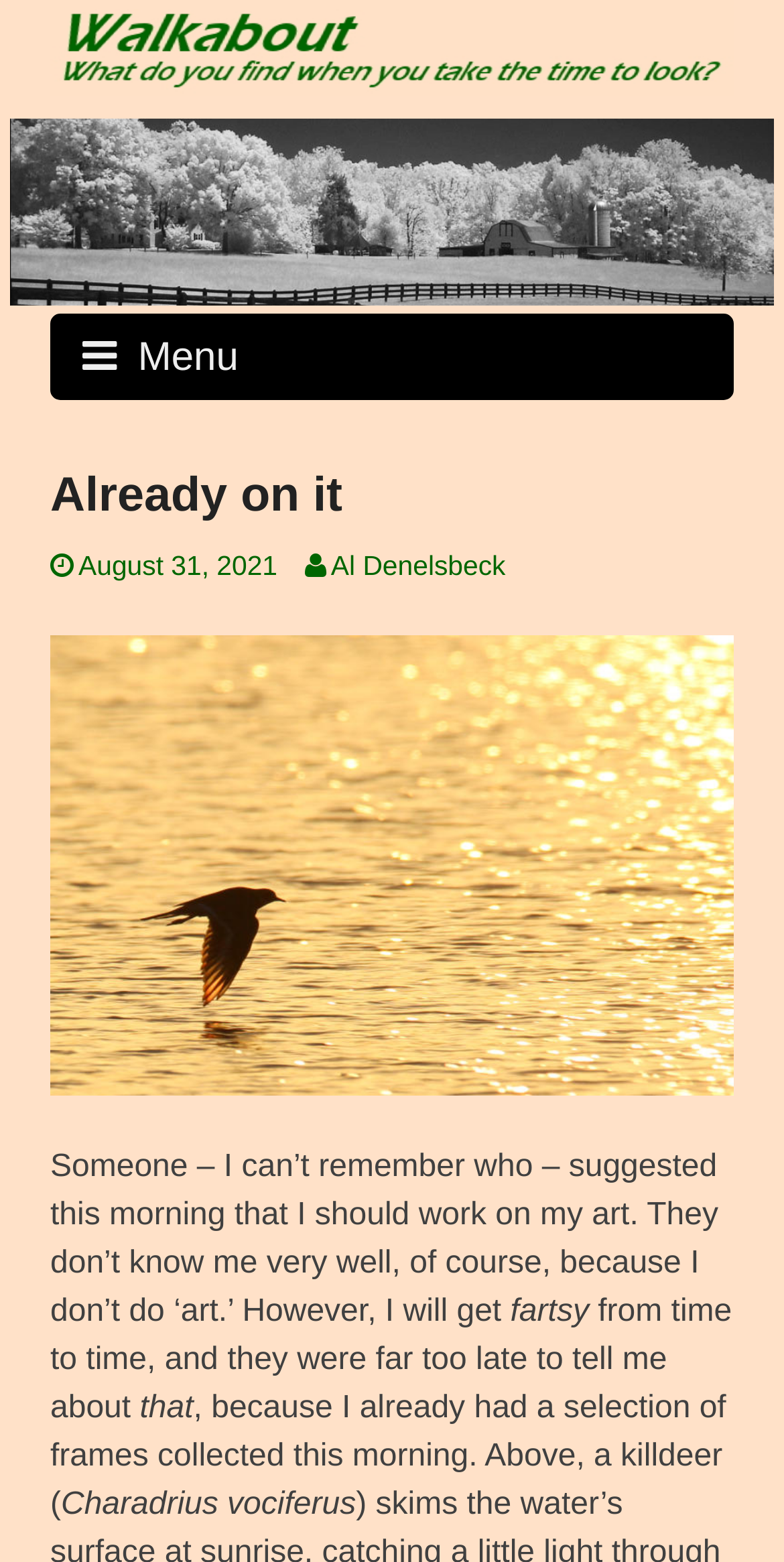Please reply to the following question with a single word or a short phrase:
What is the scientific name of the bird?

Charadrius vociferus